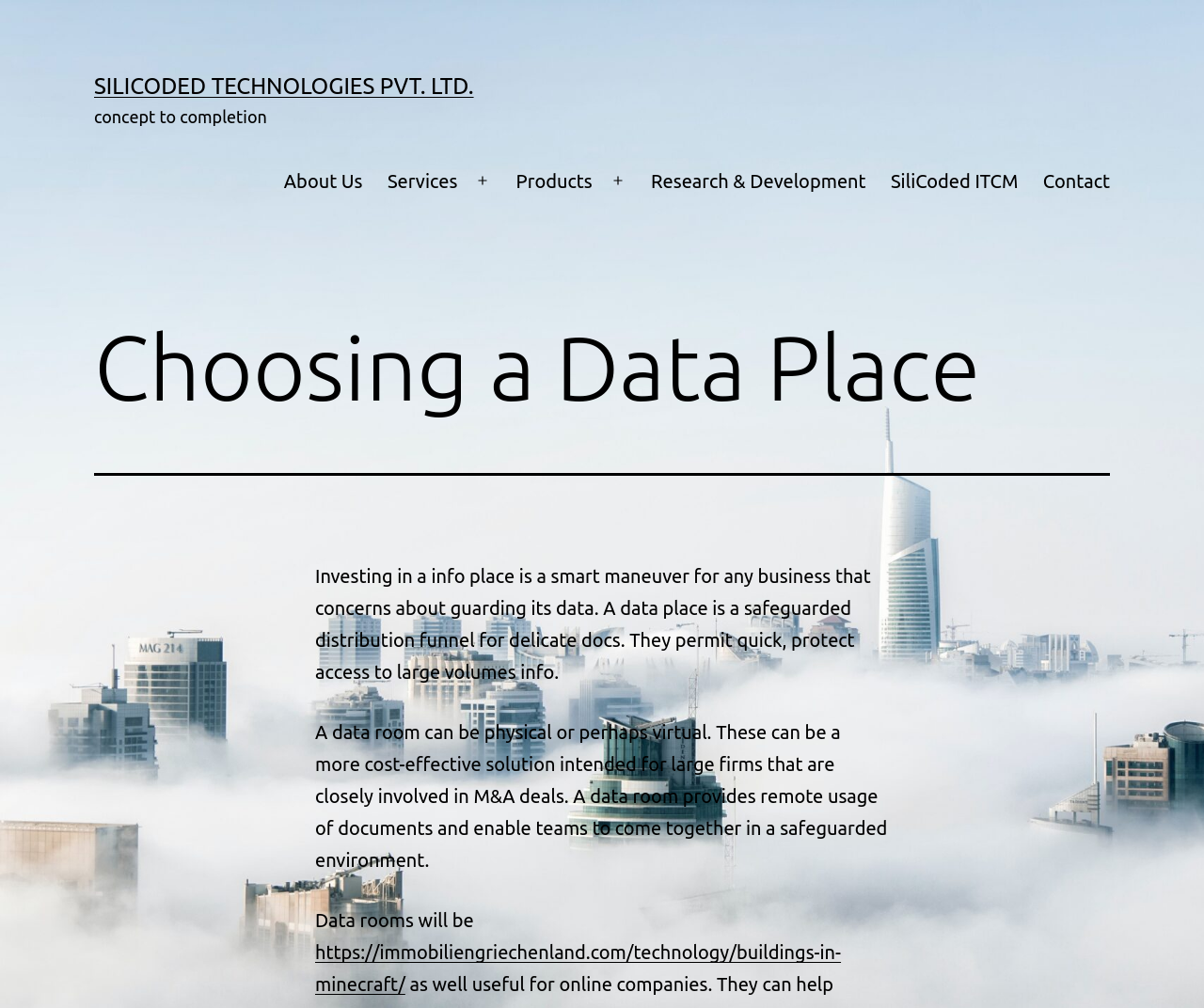How many menu items are there?
Answer the question with a thorough and detailed explanation.

The menu items can be found in the navigation section, which includes 'About Us', 'Services', 'Products', 'Research & Development', 'SiliCoded ITCM', 'Contact', and two 'Open menu' buttons. Therefore, there are 7 menu items in total.